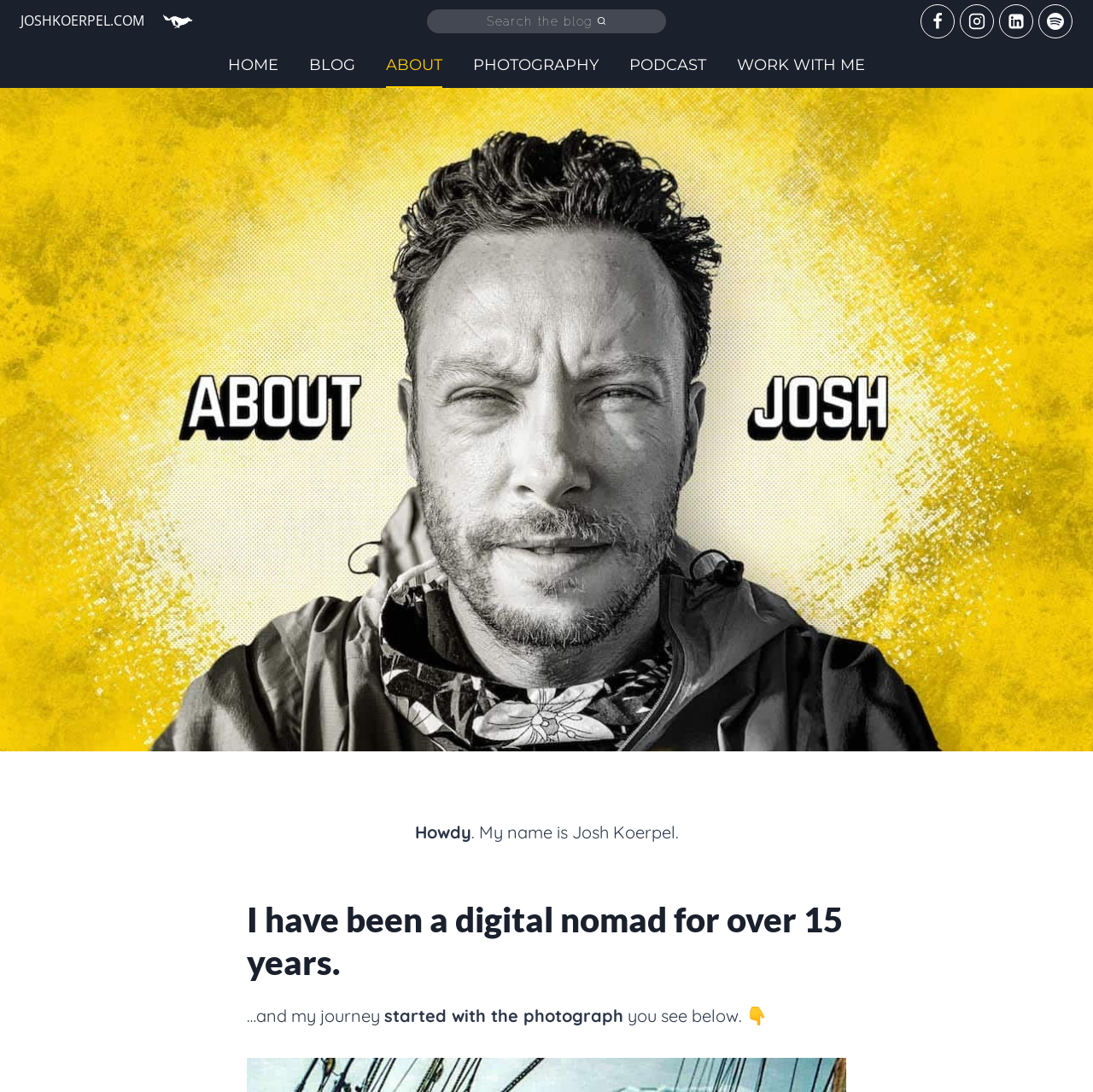What is the main navigation menu of this website?
Answer the question in a detailed and comprehensive manner.

The main navigation menu of this website can be found in the top-center section, where there are links to HOME, BLOG, ABOUT, PHOTOGRAPHY, PODCAST, and WORK WITH ME.